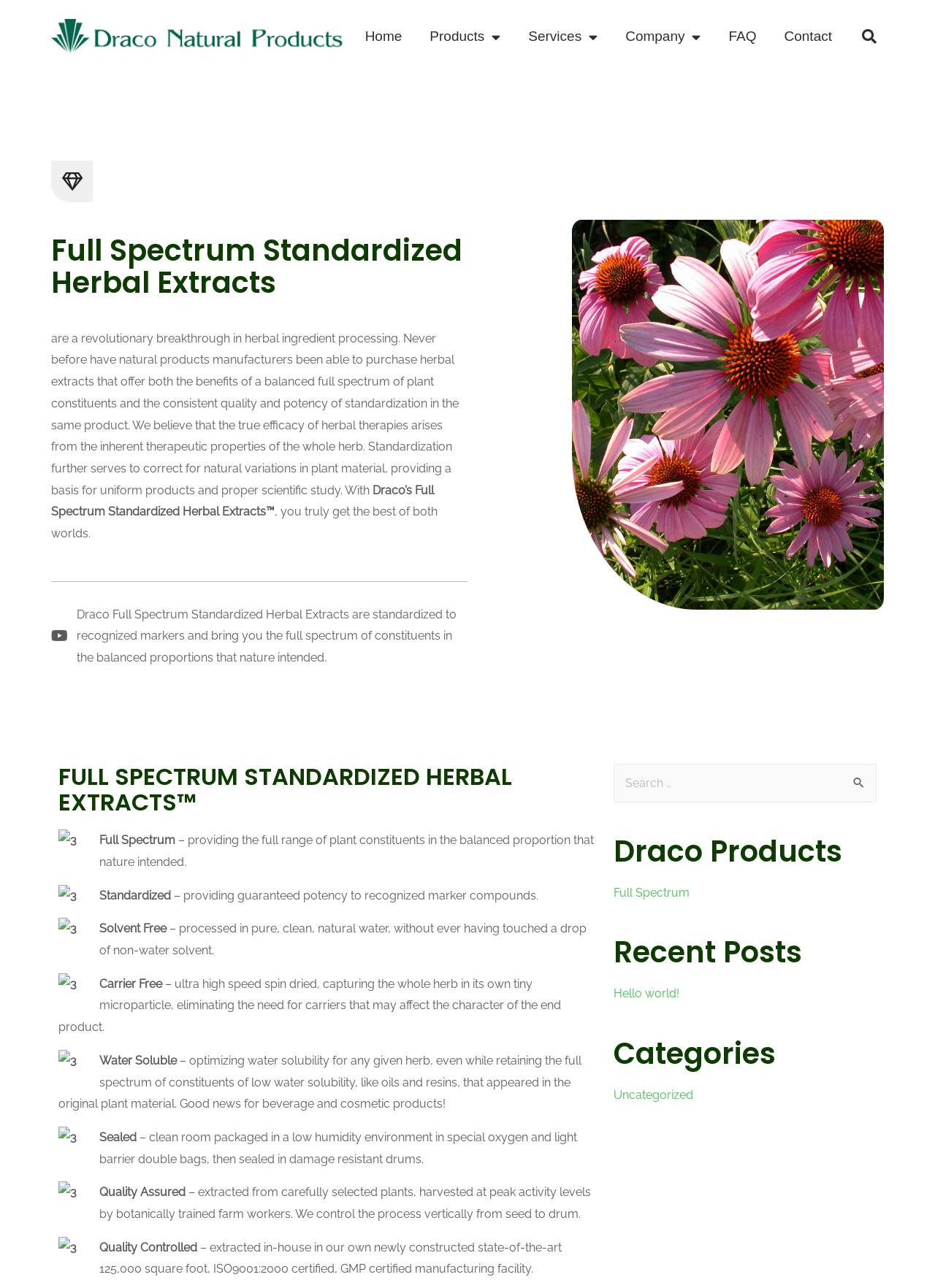Kindly determine the bounding box coordinates for the area that needs to be clicked to execute this instruction: "Search for something".

[0.905, 0.017, 0.945, 0.04]